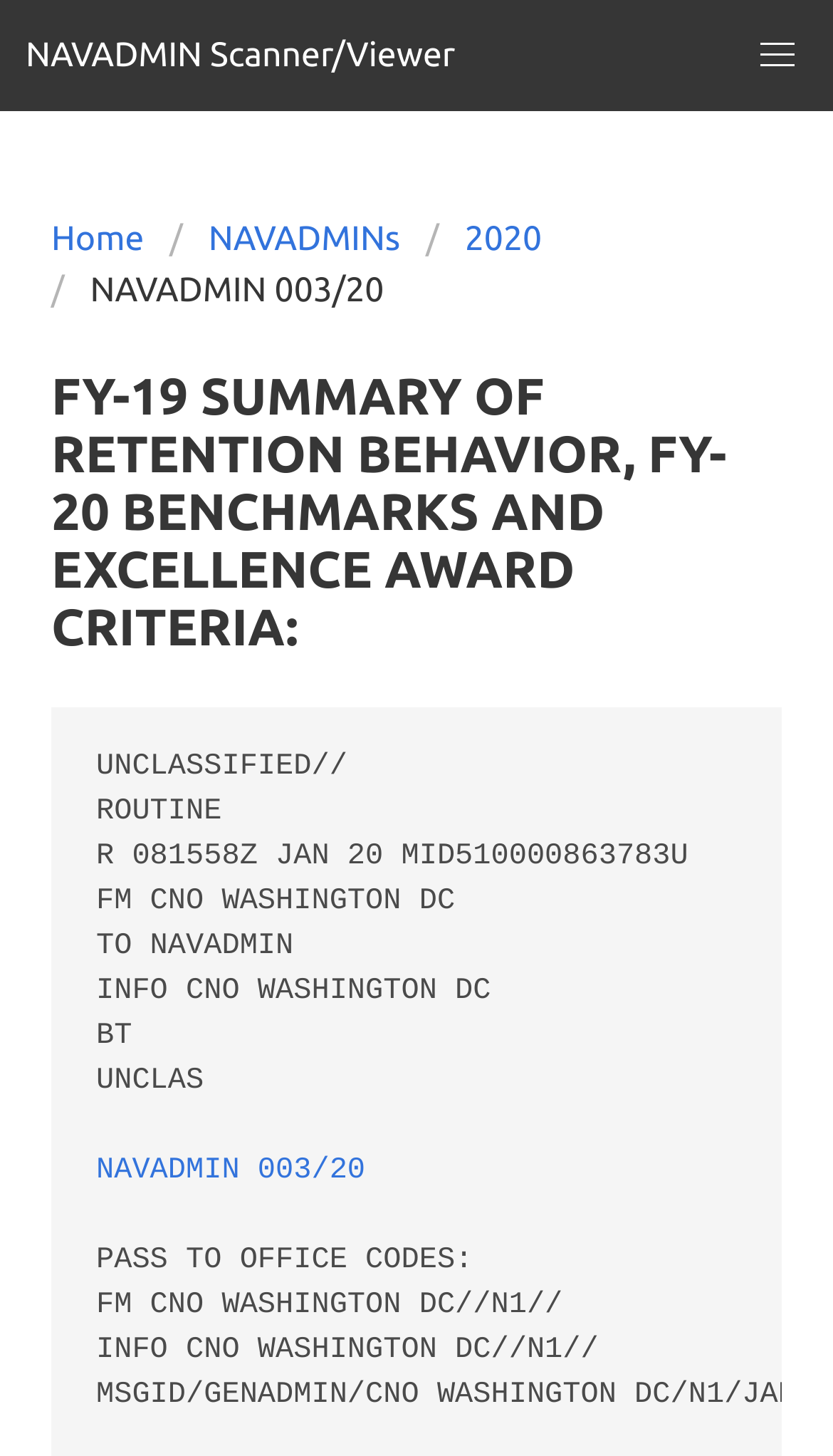Find the bounding box coordinates of the UI element according to this description: "NAVADMIN 003/20".

[0.077, 0.182, 0.492, 0.217]